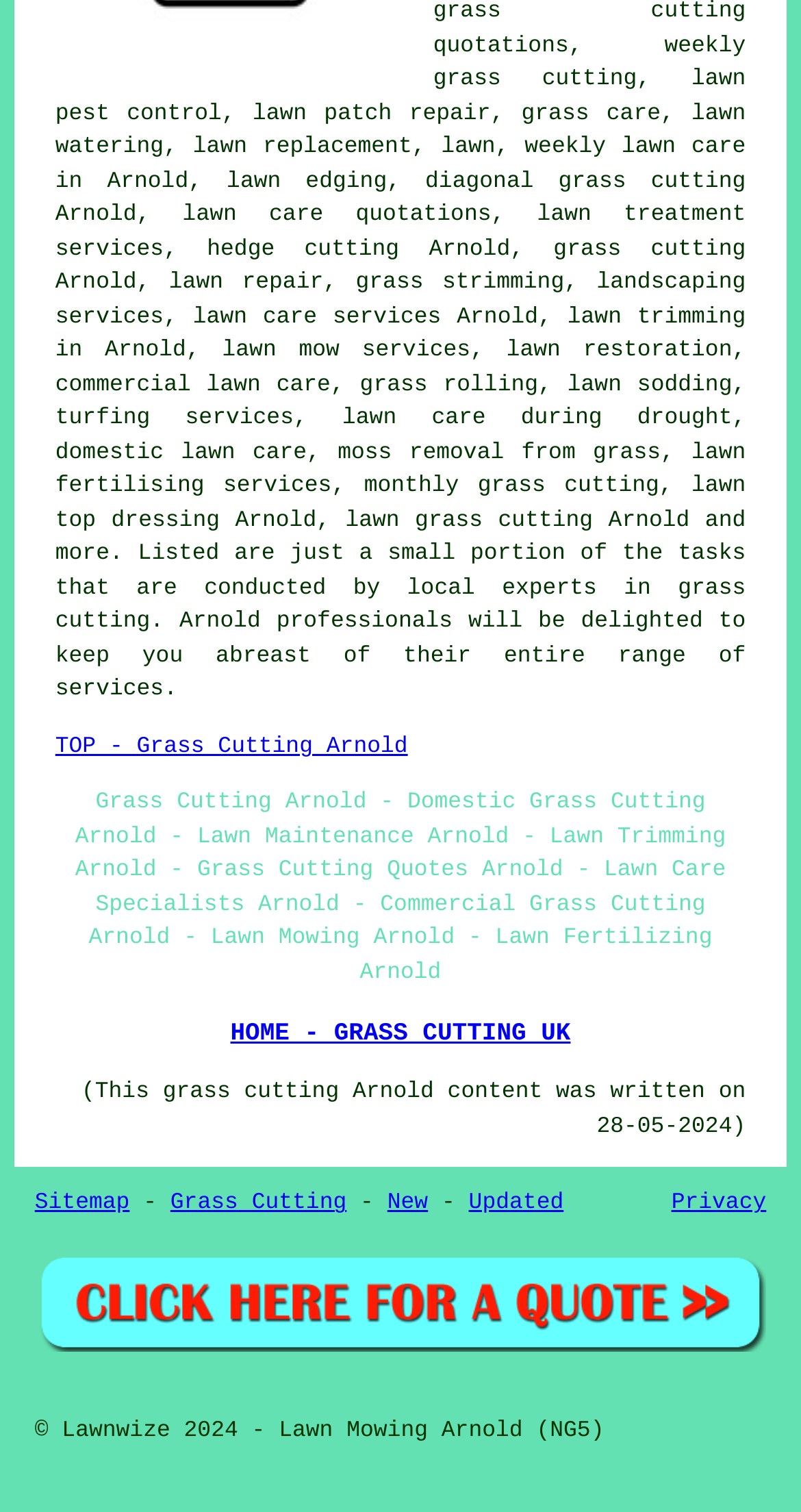What is the date when the grass cutting content was written?
Analyze the screenshot and provide a detailed answer to the question.

The date when the grass cutting content was written is mentioned at the bottom of the page, '(This grass cutting Arnold content was written on 28-05-2024)', indicating that the content was written on May 28, 2024.